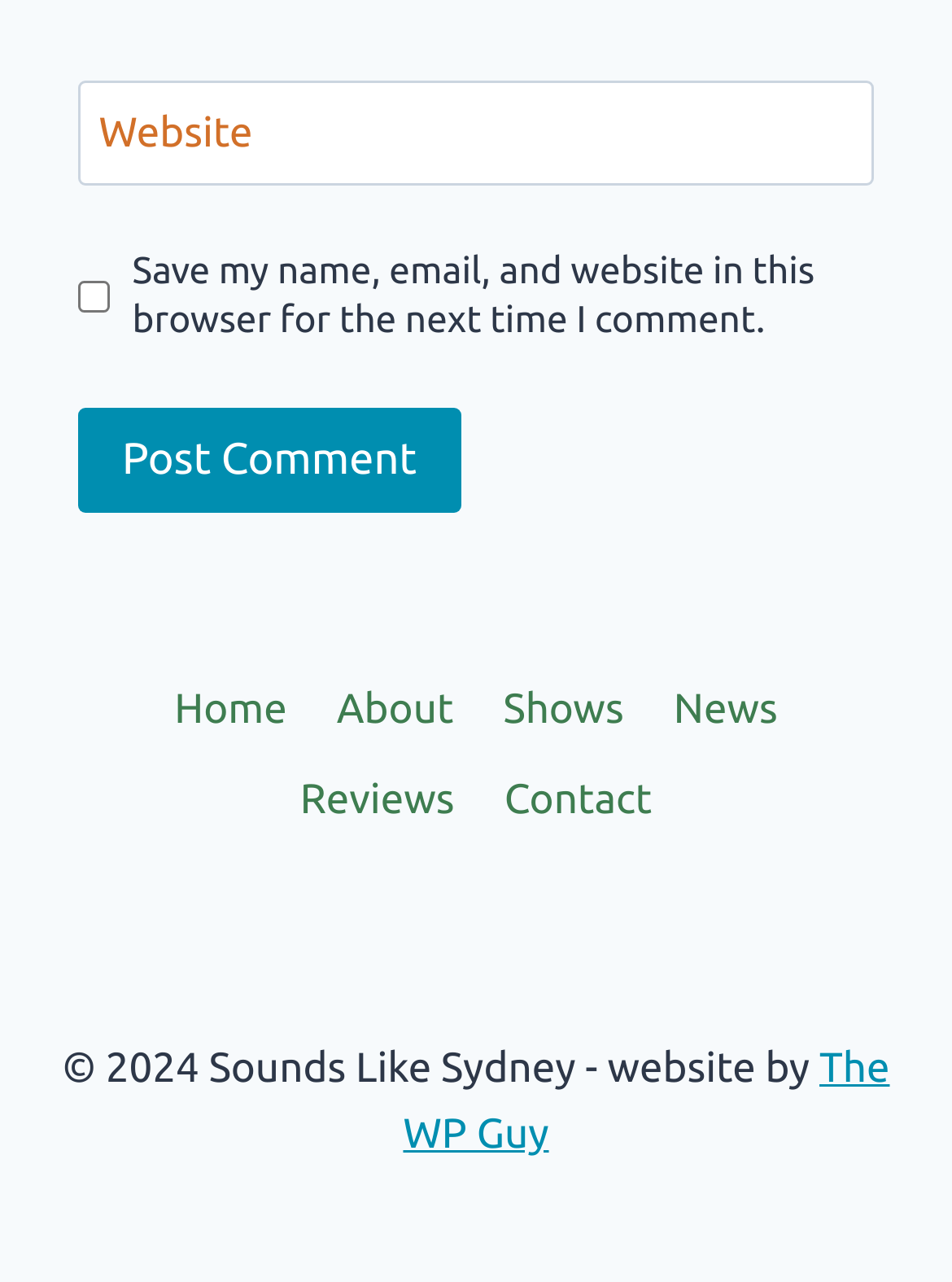What is the website developer's name?
Look at the screenshot and provide an in-depth answer.

The link at the bottom of the webpage with the text 'The WP Guy' suggests that this is the name of the website developer or the company that developed the website.